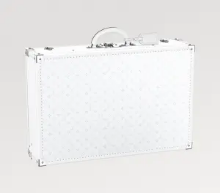What type of trim is used on the briefcase?
Using the visual information, respond with a single word or phrase.

Metallic